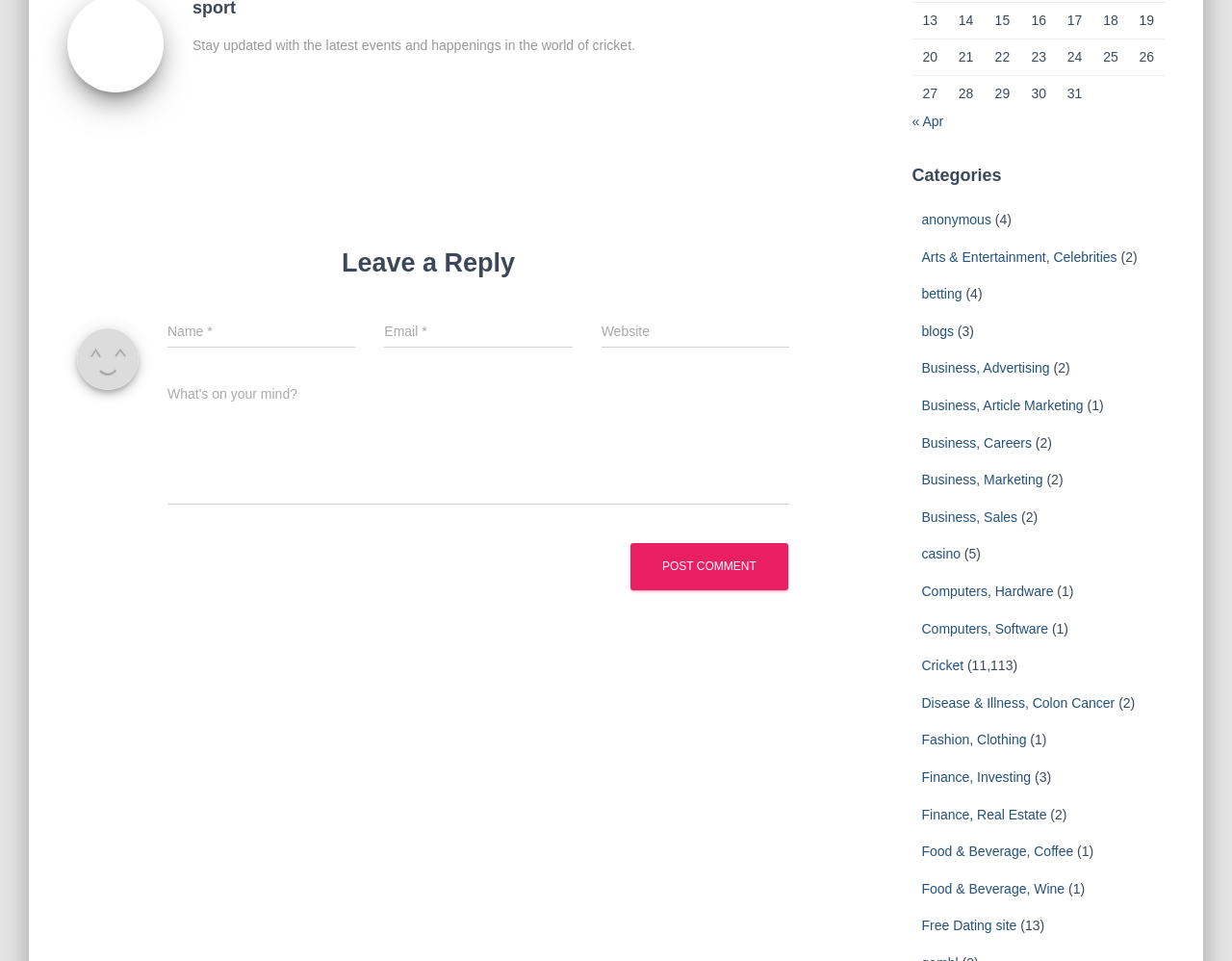Please study the image and answer the question comprehensively:
What is the topic of the latest event?

I inferred this answer by looking at the heading 'Leave a Reply' and the surrounding text, which suggests that the webpage is discussing a specific event or article. The text 'Stay updated with the latest events and happenings in the world of cricket.' also supports this conclusion.